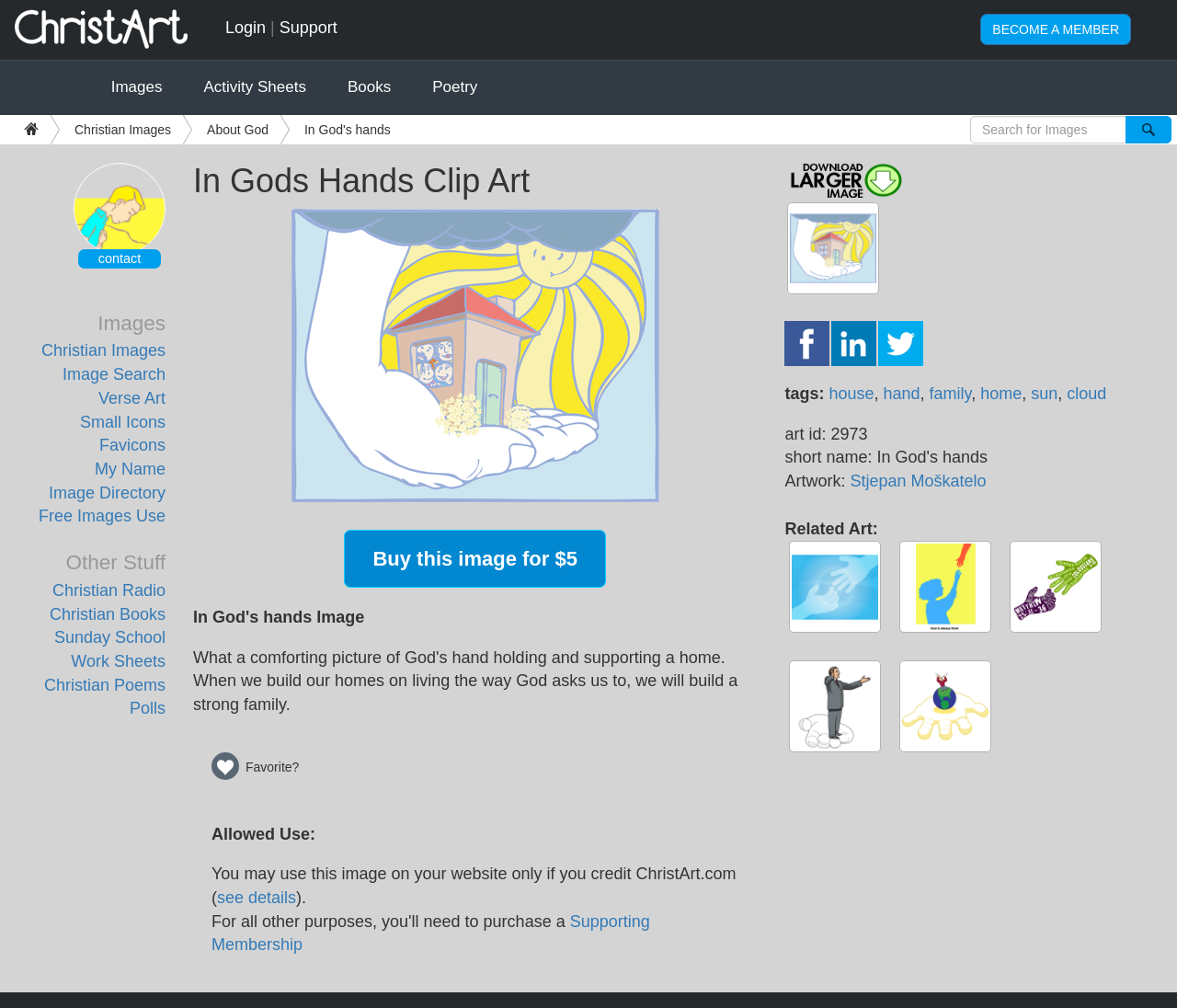Identify the bounding box coordinates of the element to click to follow this instruction: 'Search for images'. Ensure the coordinates are four float values between 0 and 1, provided as [left, top, right, bottom].

[0.824, 0.115, 0.957, 0.142]